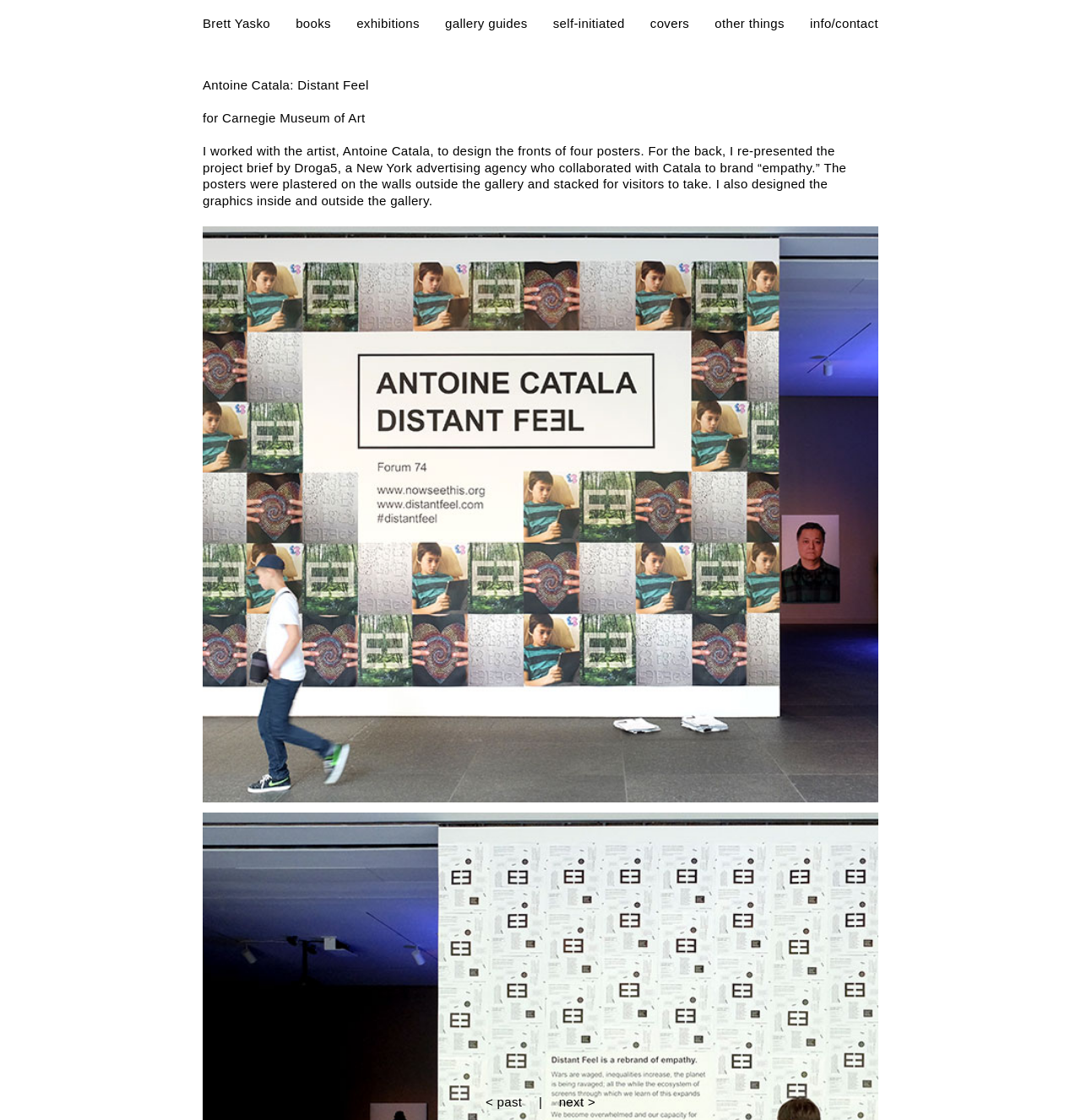What is the function of the '< past' link?
Analyze the image and deliver a detailed answer to the question.

The '< past' link is likely used to navigate to the previous page or project, as it is positioned next to the 'next >' link, which suggests a pagination functionality.